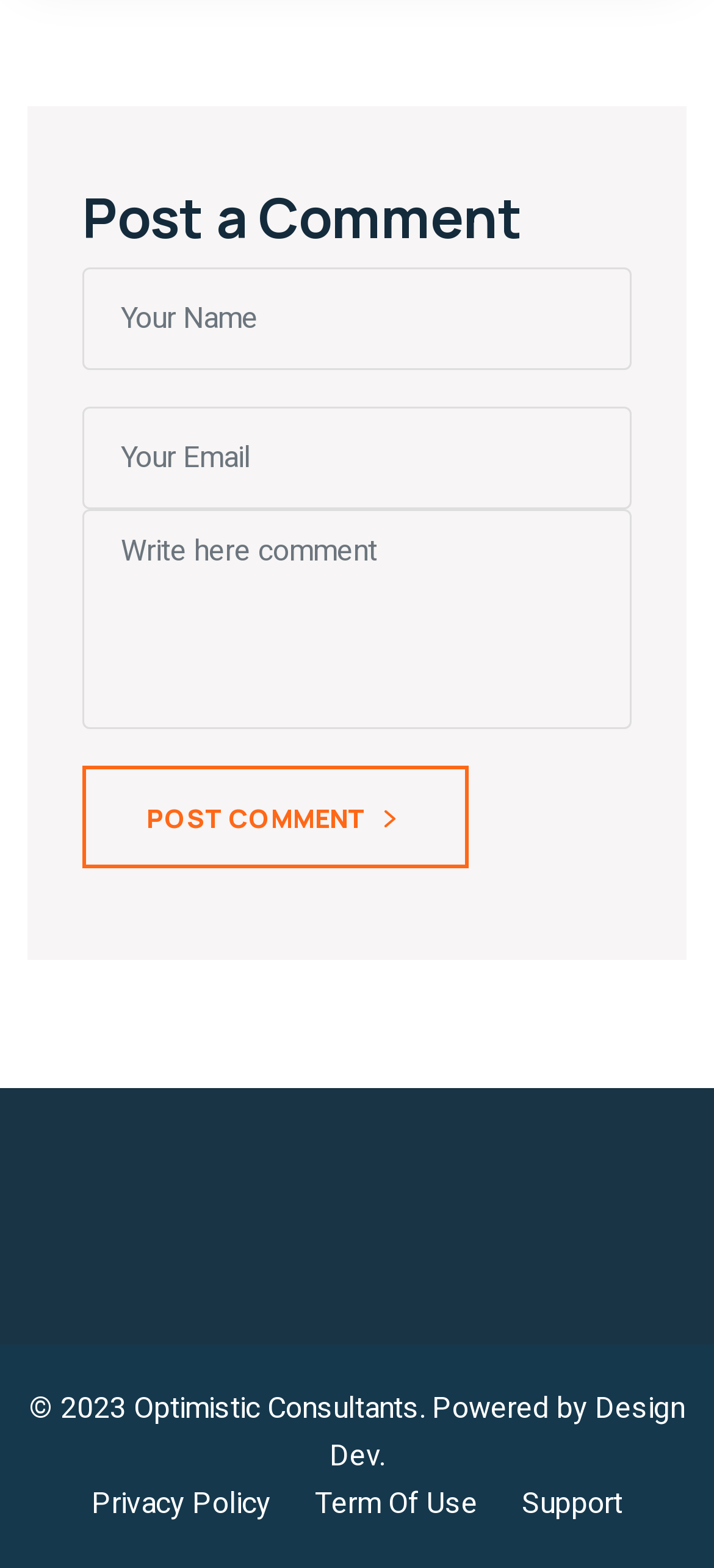Answer briefly with one word or phrase:
What is the purpose of the textboxes?

To input comment information